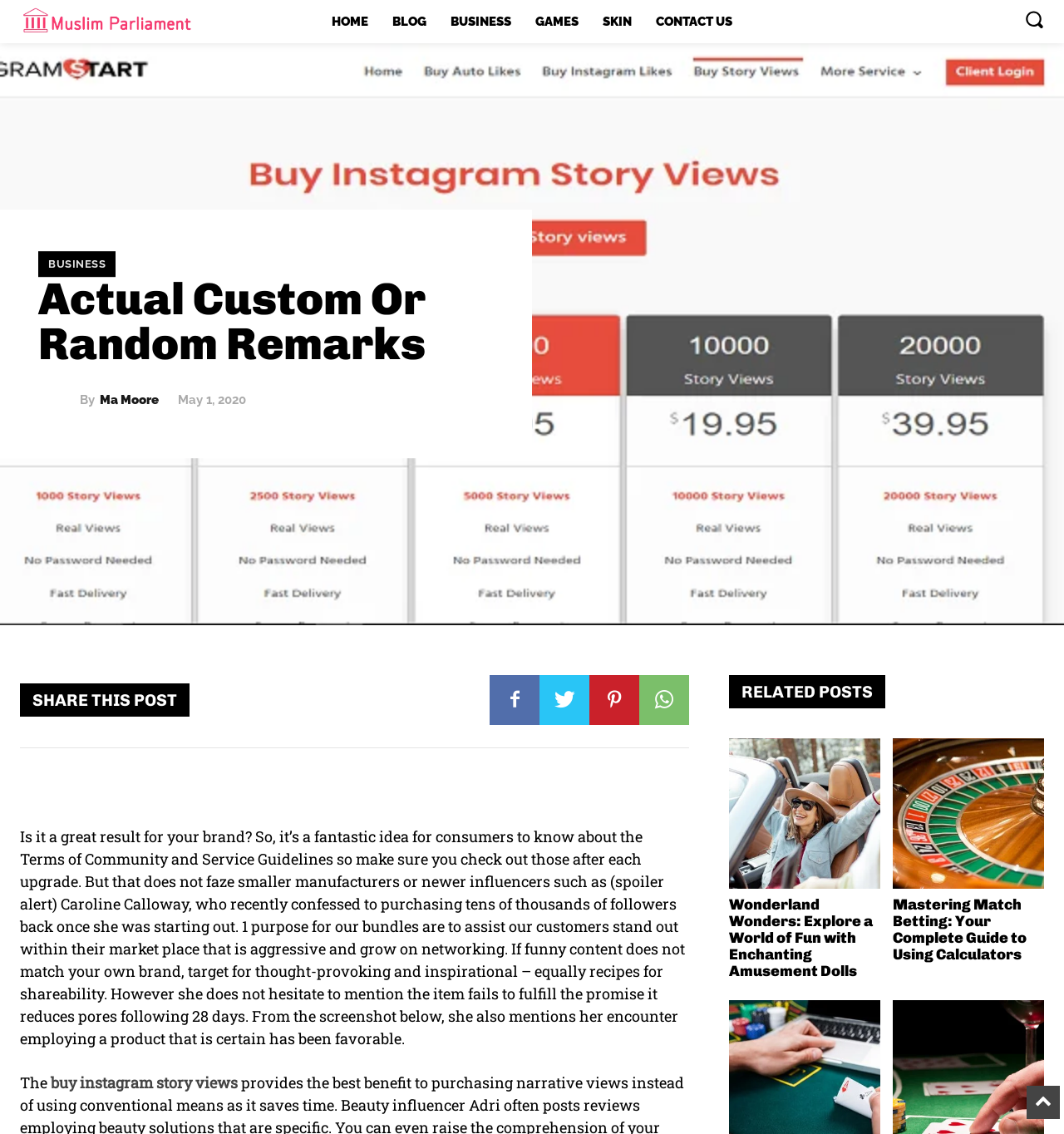What is the purpose of the bundles?
Please provide a comprehensive answer based on the details in the screenshot.

I found the answer by reading the static text that says '1 purpose for our bundles are to assist our customers stand out within their market place that is aggressive and grow on networking.' This suggests that the purpose of the bundles is to help customers stand out in their market.